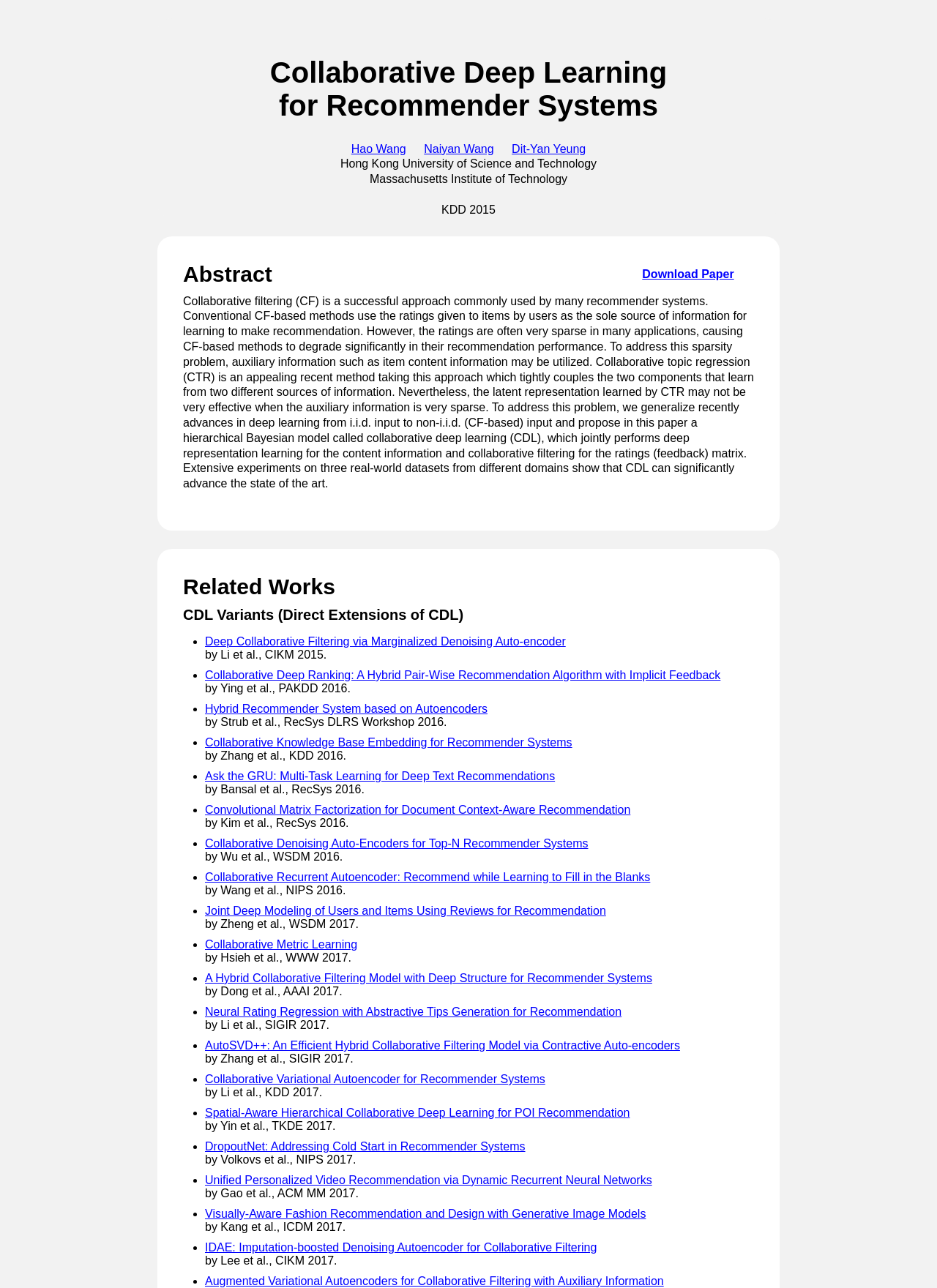Provide the bounding box coordinates of the HTML element this sentence describes: "Hao Wang". The bounding box coordinates consist of four float numbers between 0 and 1, i.e., [left, top, right, bottom].

[0.375, 0.111, 0.433, 0.12]